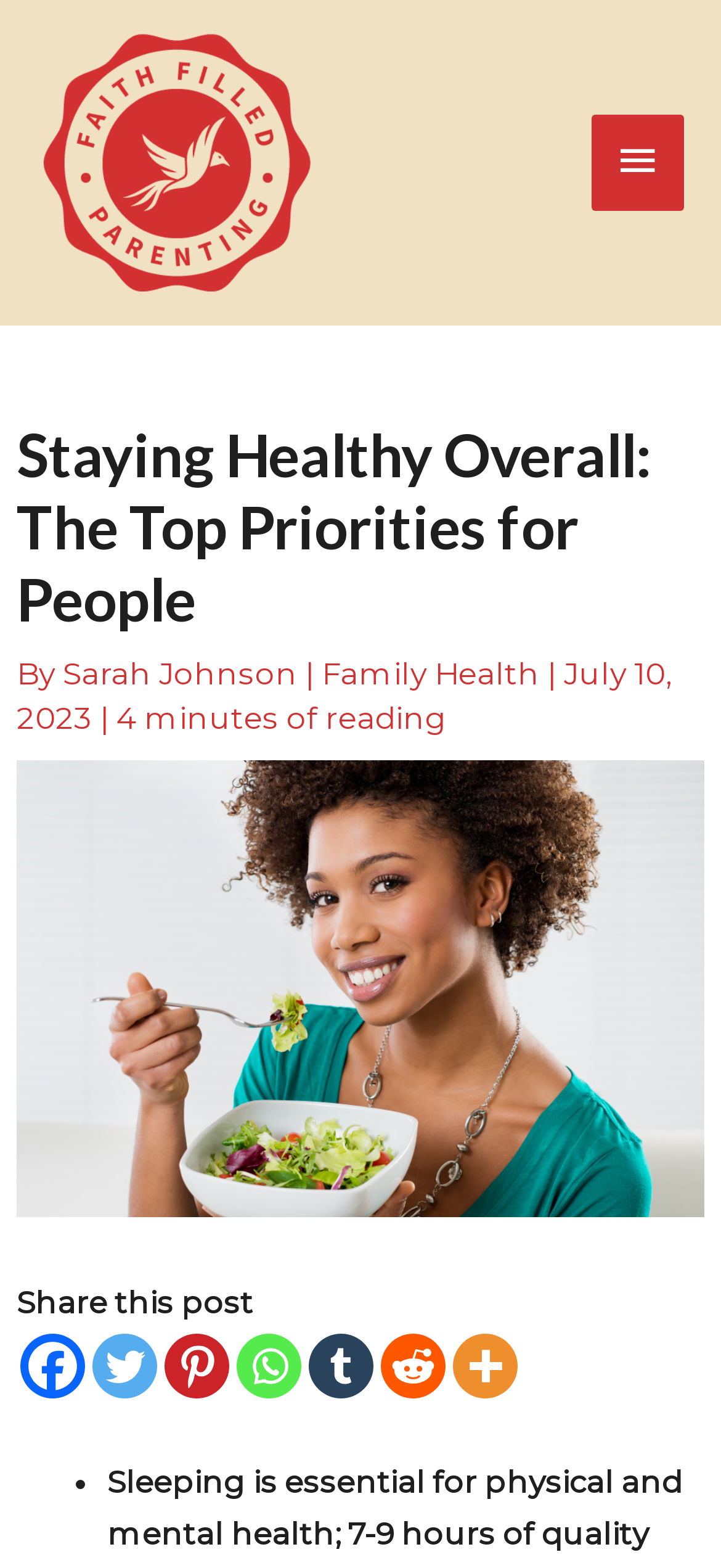Could you please study the image and provide a detailed answer to the question:
What is the category of the article?

I found the category of the article by looking at the text located at coordinates [0.446, 0.418, 0.748, 0.441], which says 'Family Health'. This indicates that the article belongs to the category of 'Family Health'.